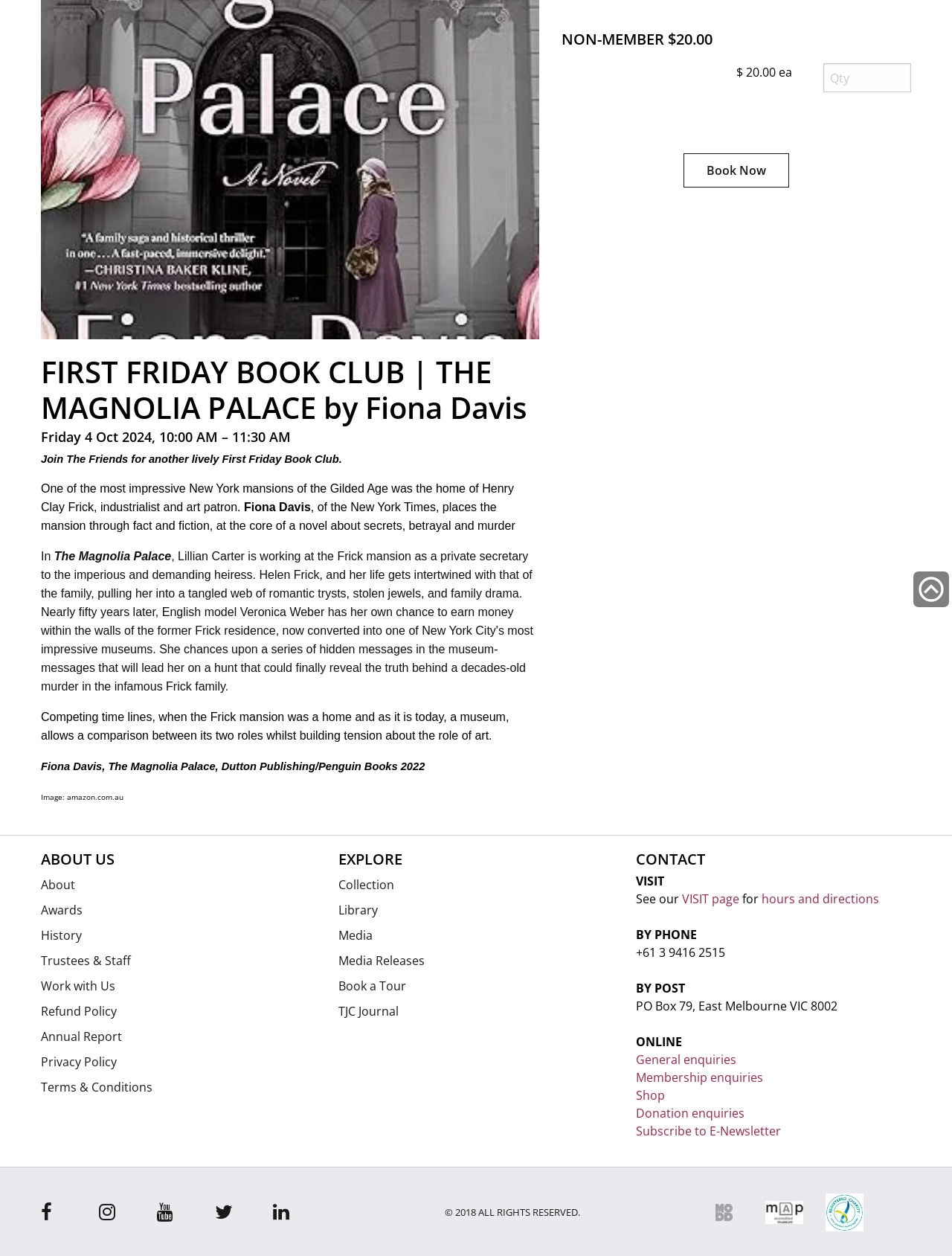Find the bounding box coordinates for the HTML element described in this sentence: "Book a Tour". Provide the coordinates as four float numbers between 0 and 1, in the format [left, top, right, bottom].

[0.355, 0.775, 0.645, 0.795]